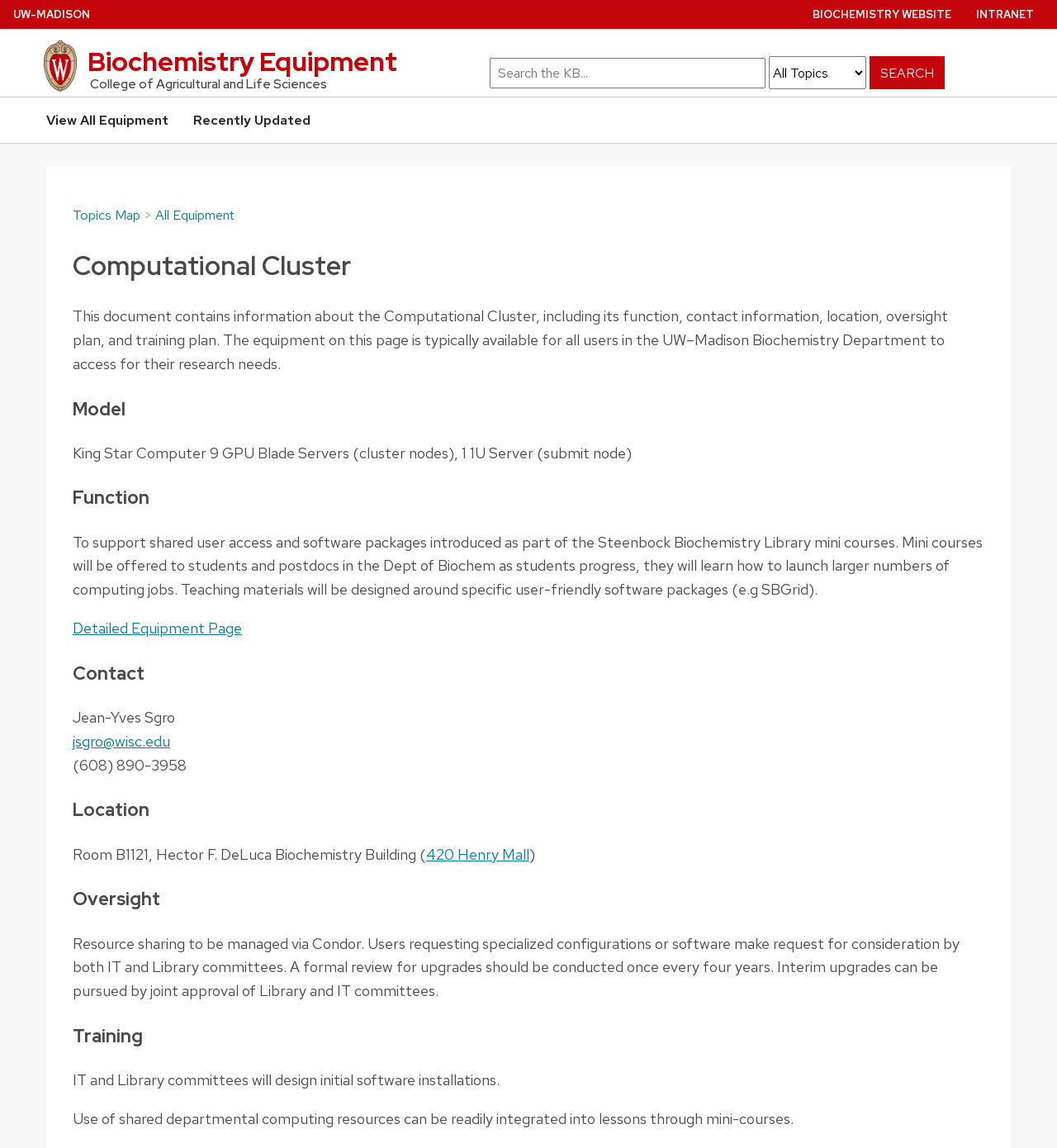From the element description Detailed Equipment Page, predict the bounding box coordinates of the UI element. The coordinates must be specified in the format (top-left x, top-left y, bottom-right x, bottom-right y) and should be within the 0 to 1 range.

[0.069, 0.539, 0.229, 0.555]